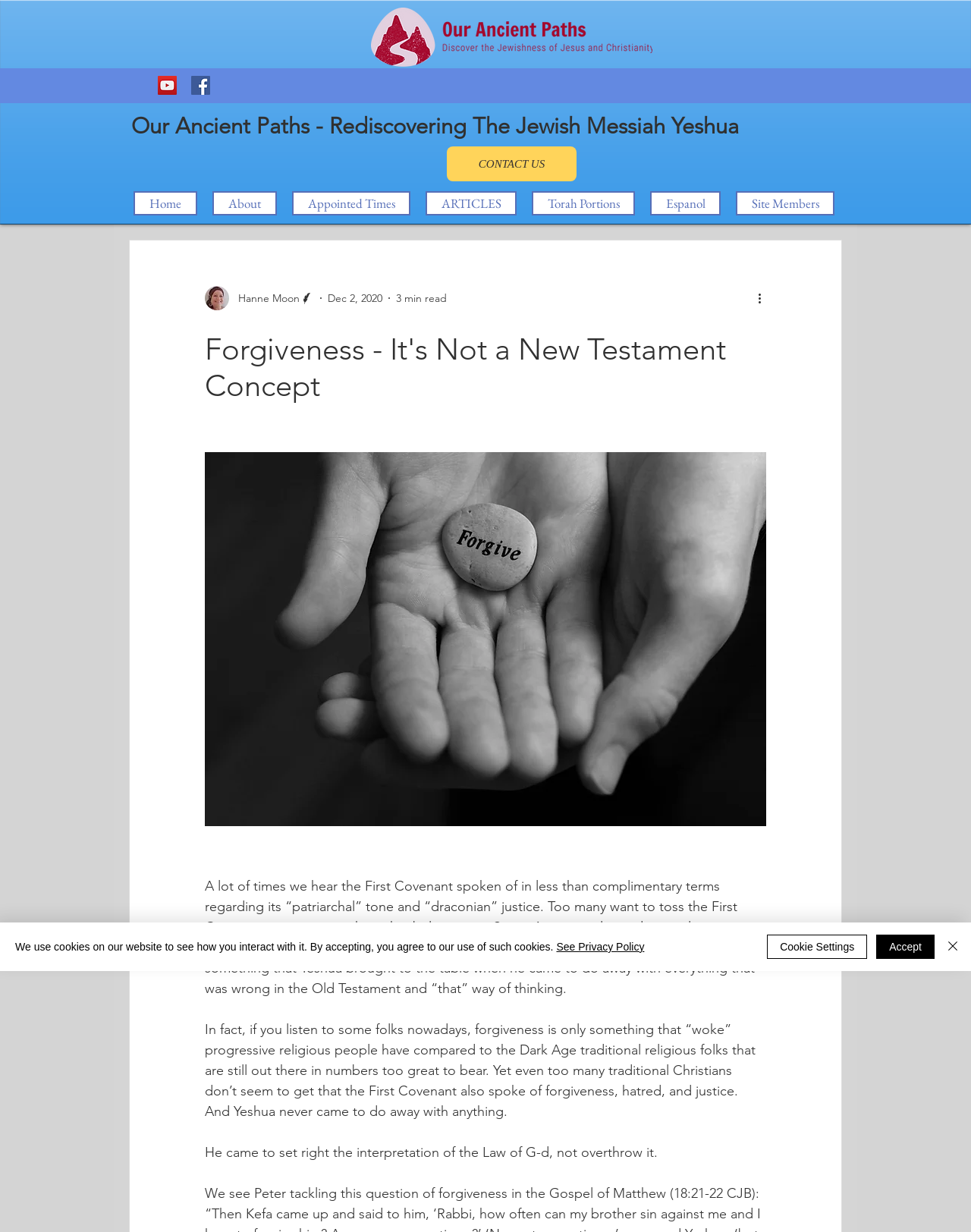Identify the bounding box coordinates of the part that should be clicked to carry out this instruction: "Read article about Appointed Times".

[0.301, 0.155, 0.423, 0.175]